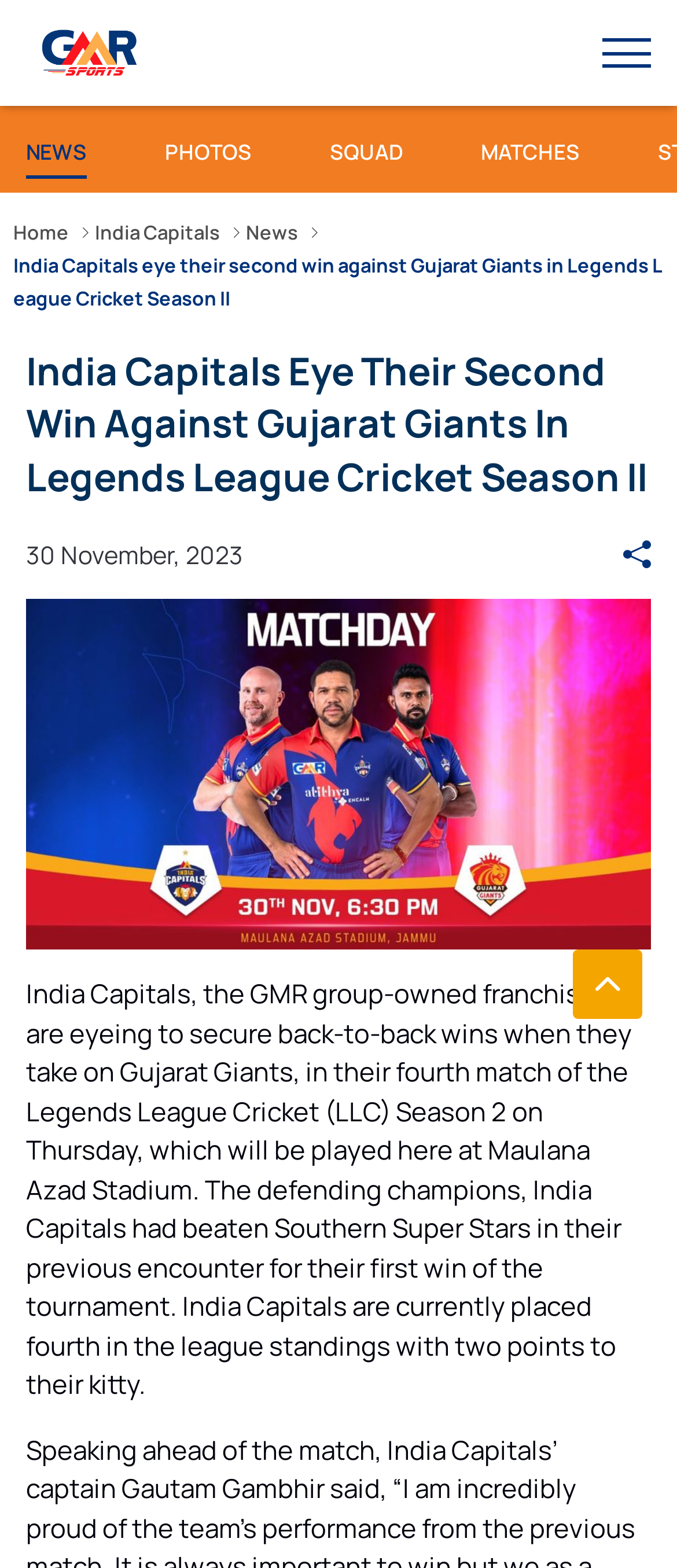What is the name of the stadium where the match will be played?
Look at the image and construct a detailed response to the question.

The question is asking about the name of the stadium where the match between India Capitals and Gujarat Giants will be played. According to the webpage, the match will be played at Maulana Azad Stadium.